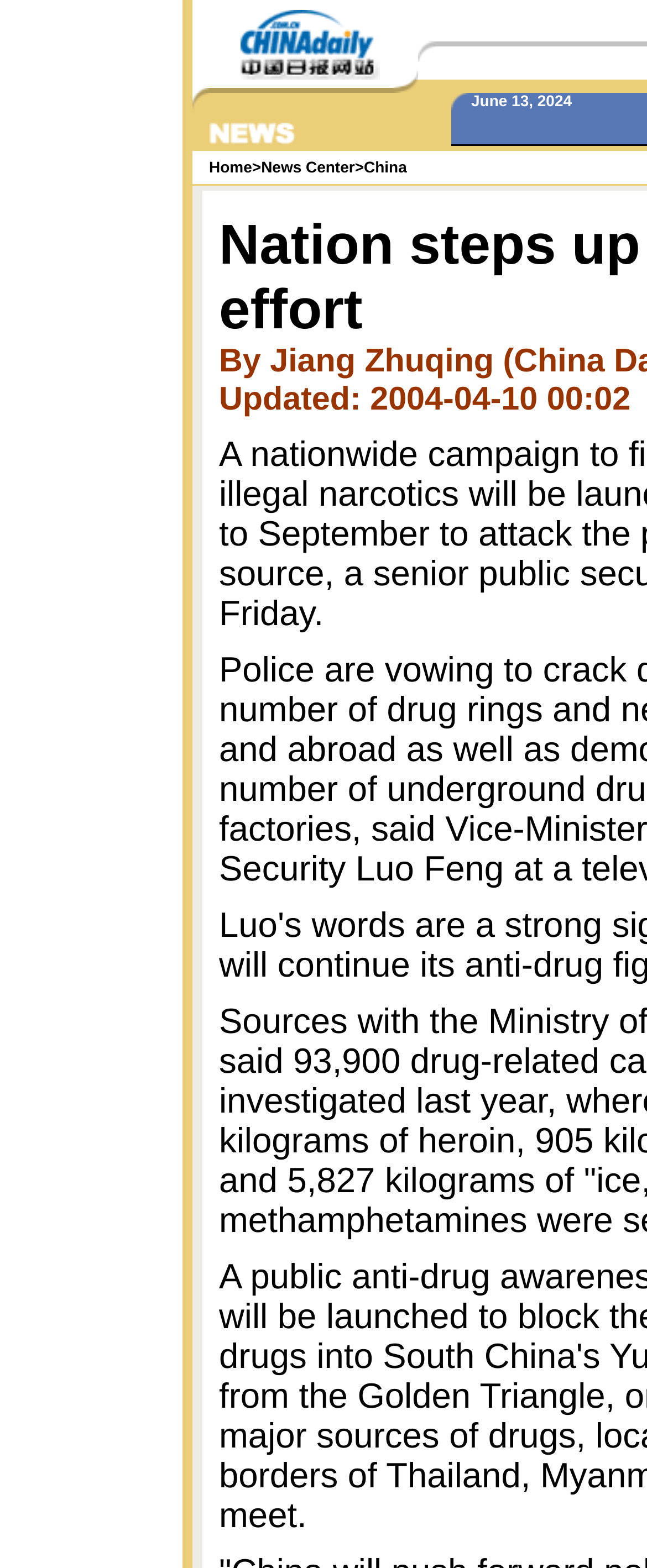Extract the bounding box coordinates for the UI element described by the text: "China". The coordinates should be in the form of [left, top, right, bottom] with values between 0 and 1.

[0.562, 0.102, 0.629, 0.112]